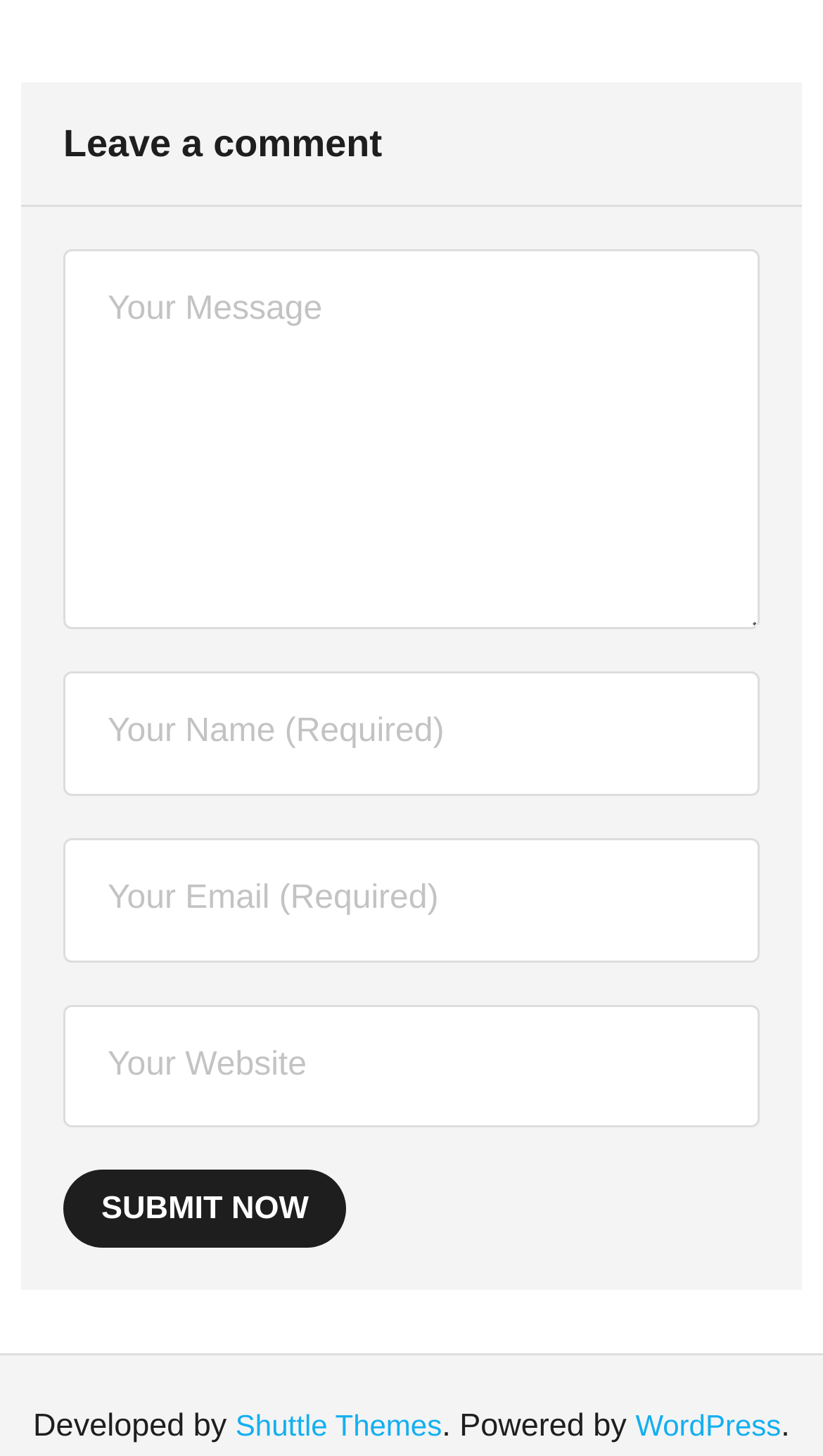Find the bounding box coordinates of the element I should click to carry out the following instruction: "leave a comment".

[0.026, 0.057, 0.974, 0.142]